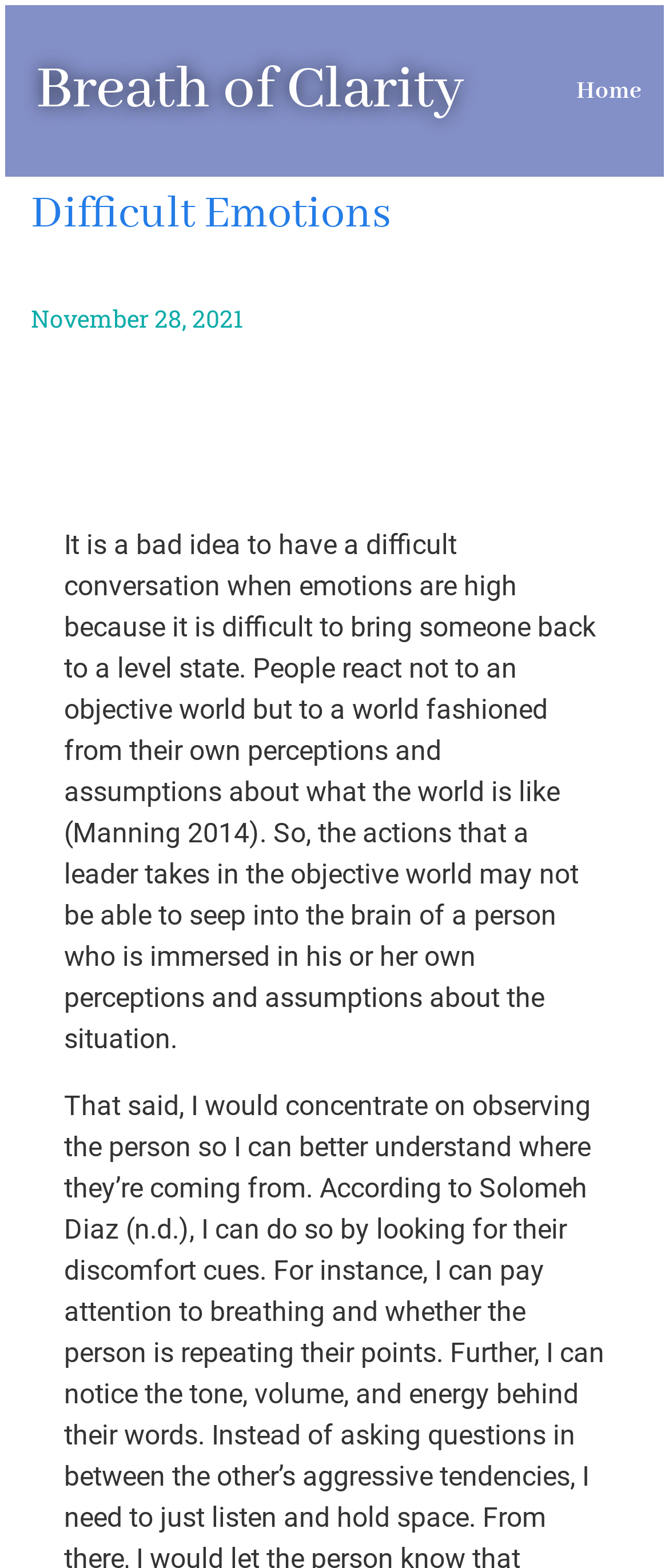What is the main topic of the article?
Refer to the screenshot and respond with a concise word or phrase.

Difficult Emotions